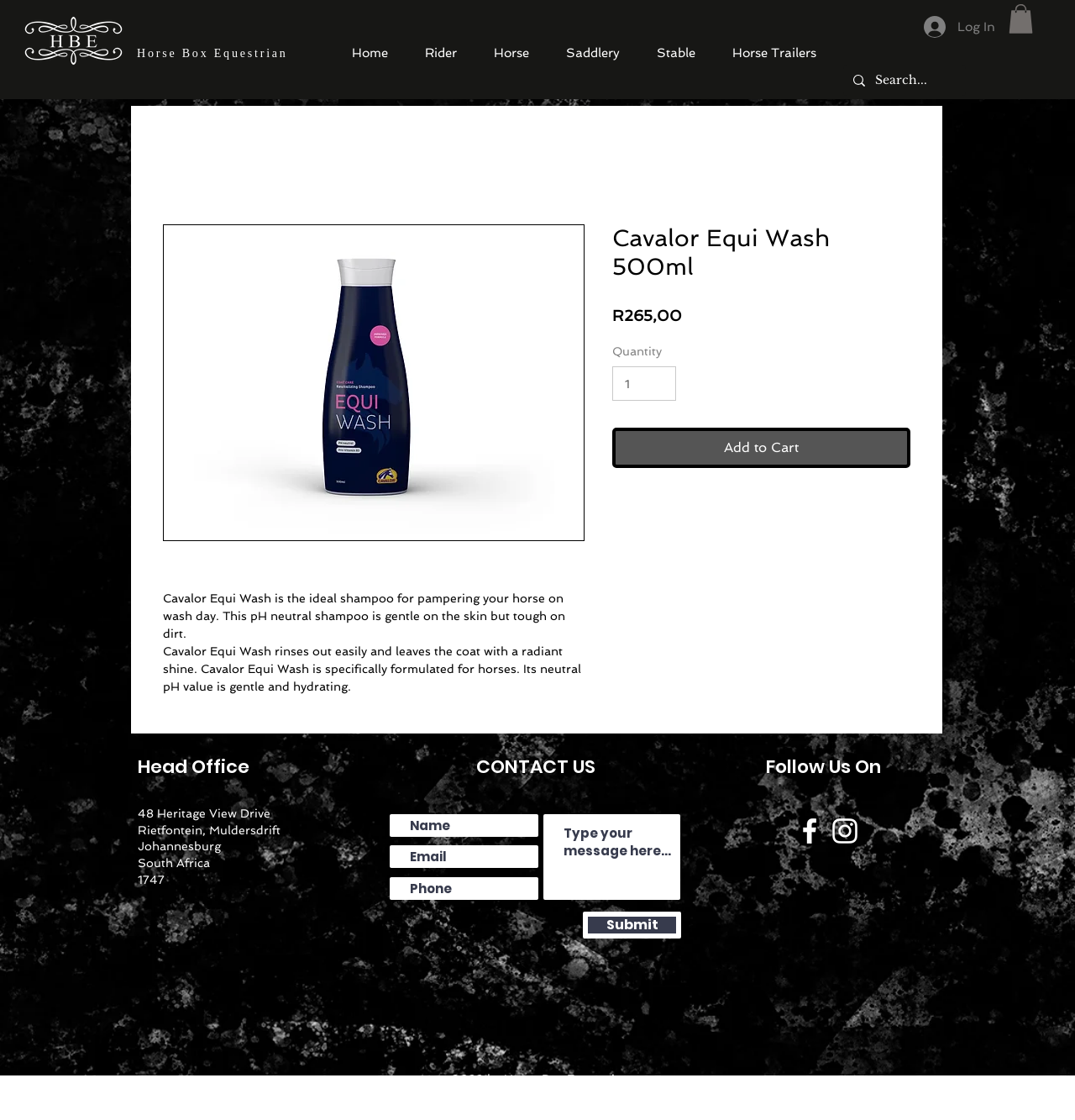What is the function of the 'Add to Cart' button?
From the details in the image, provide a complete and detailed answer to the question.

The function of the 'Add to Cart' button can be inferred from its label and its position next to the price and quantity of the shampoo, indicating that it is used to add the shampoo to the cart.